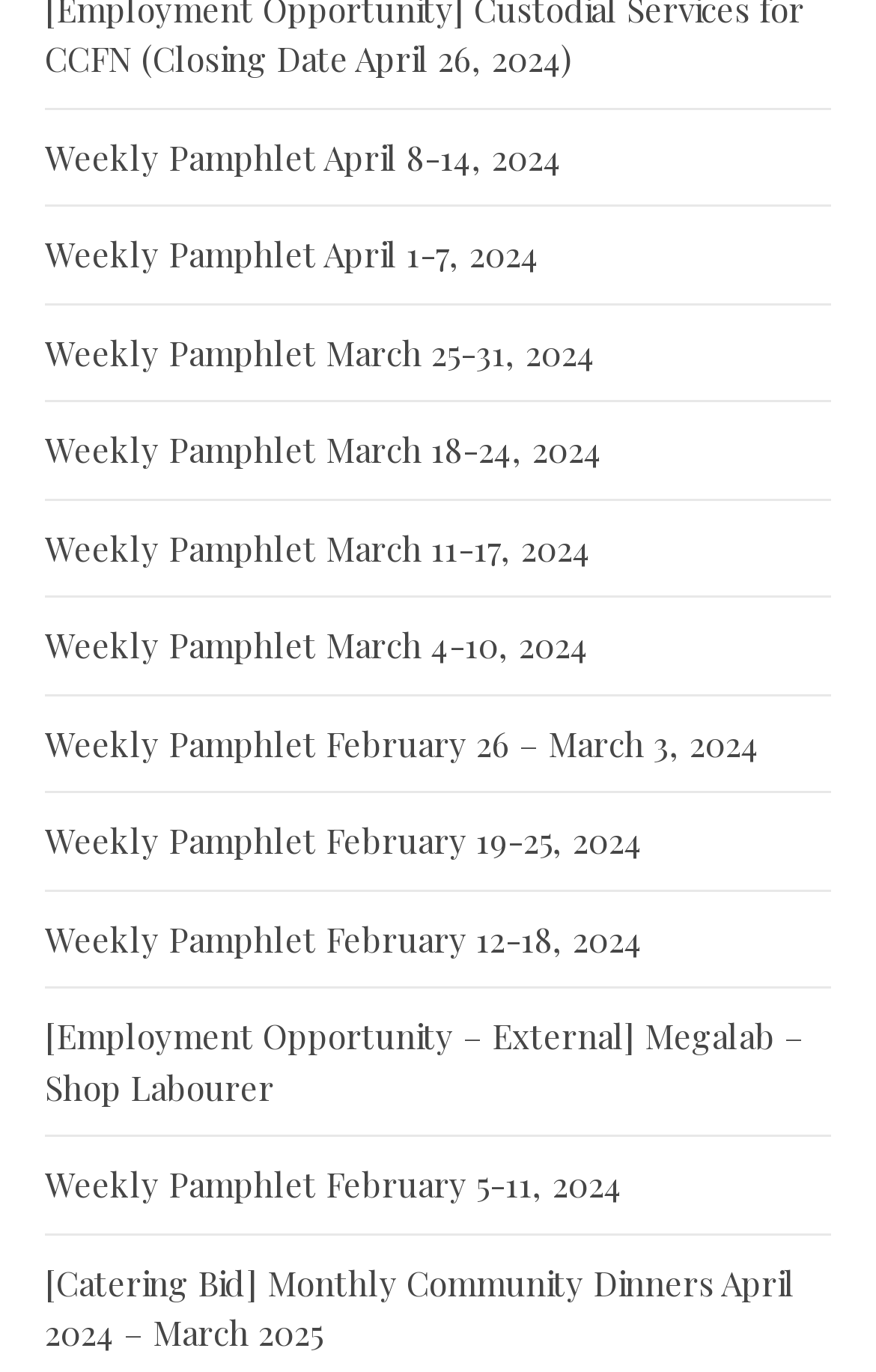Kindly determine the bounding box coordinates for the clickable area to achieve the given instruction: "Access Weekly Pamphlet February 19-25, 2024".

[0.051, 0.596, 0.733, 0.629]